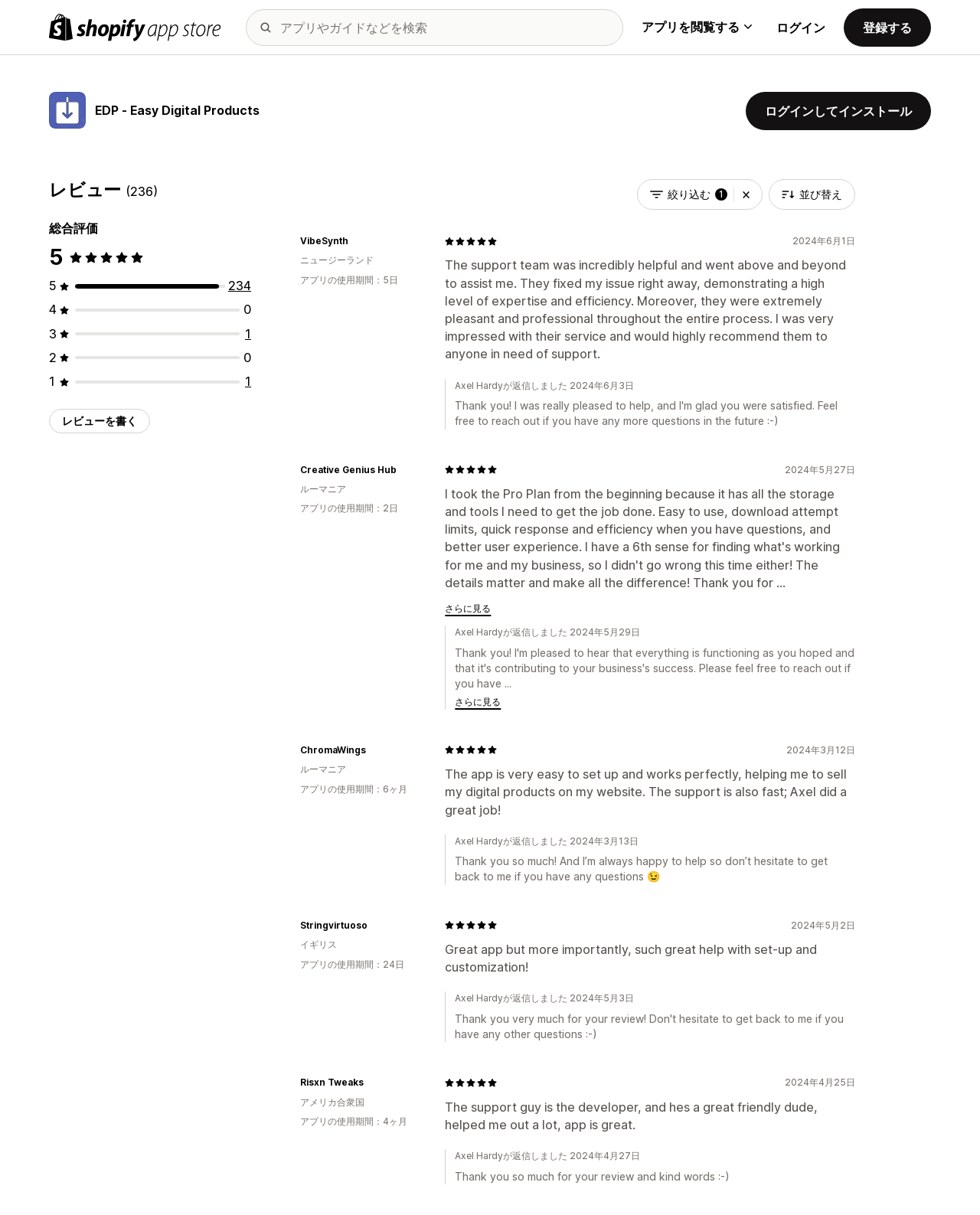Offer an in-depth caption of the entire webpage.

This webpage is about the Easy Digital Products app on the Shopify App Store. At the top left, there is a Shopify App Store logo, and next to it, a search box where users can search for apps or guides. On the top right, there are links to log in or sign up.

Below the search box, there is a heading that reads "EDP - Easy Digital Products" with a corresponding image. Underneath, there is a button to log in and install the app.

The main content of the page is a review section, where users can read reviews from other customers who have used the app. The reviews are listed in a vertical column, with each review containing a rating (displayed as 5 out of 5 stars), a date, and a text description of the user's experience with the app. The reviews are accompanied by information about the user, including their name, location, and how long they have been using the app.

There are also buttons and links throughout the review section, allowing users to filter or sort the reviews, write their own review, or view more reviews. At the bottom of the page, there is a button to load more reviews.

Overall, the webpage is focused on showcasing the Easy Digital Products app and providing a platform for users to share their experiences and opinions about the app.